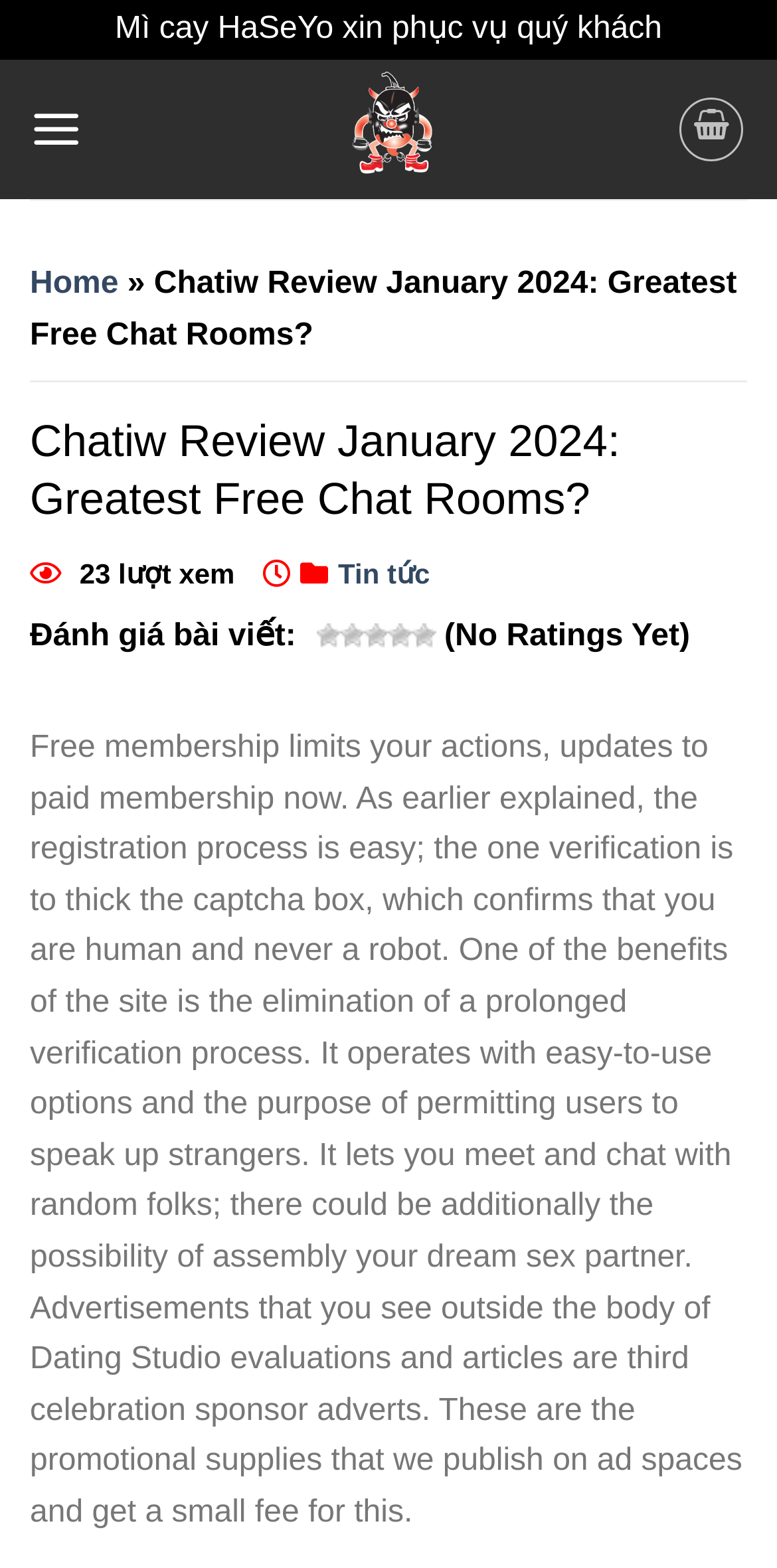Given the element description: "Tin tức", predict the bounding box coordinates of the UI element it refers to, using four float numbers between 0 and 1, i.e., [left, top, right, bottom].

[0.435, 0.355, 0.553, 0.375]